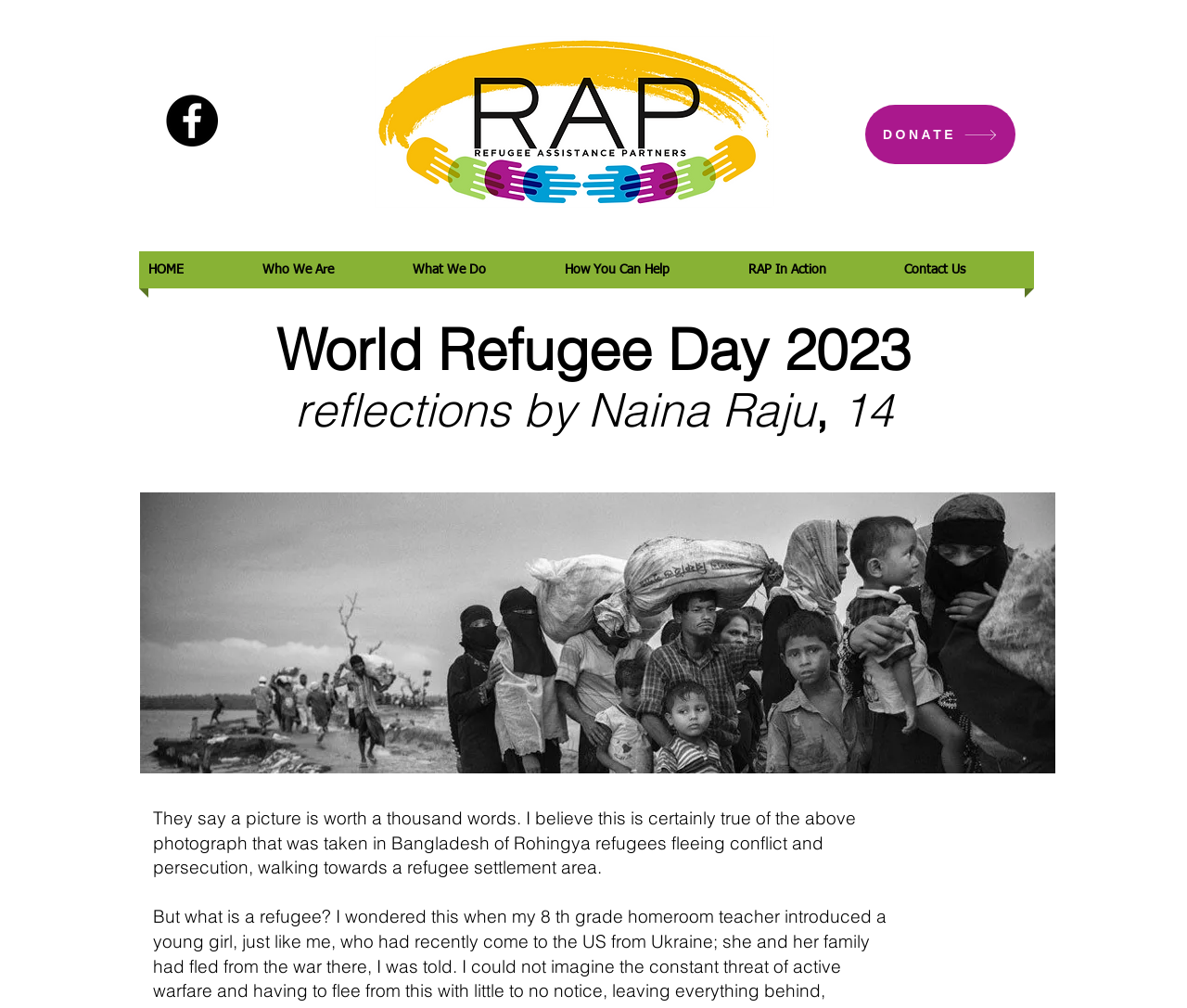Using the provided element description: "DONATE", determine the bounding box coordinates of the corresponding UI element in the screenshot.

[0.729, 0.104, 0.855, 0.163]